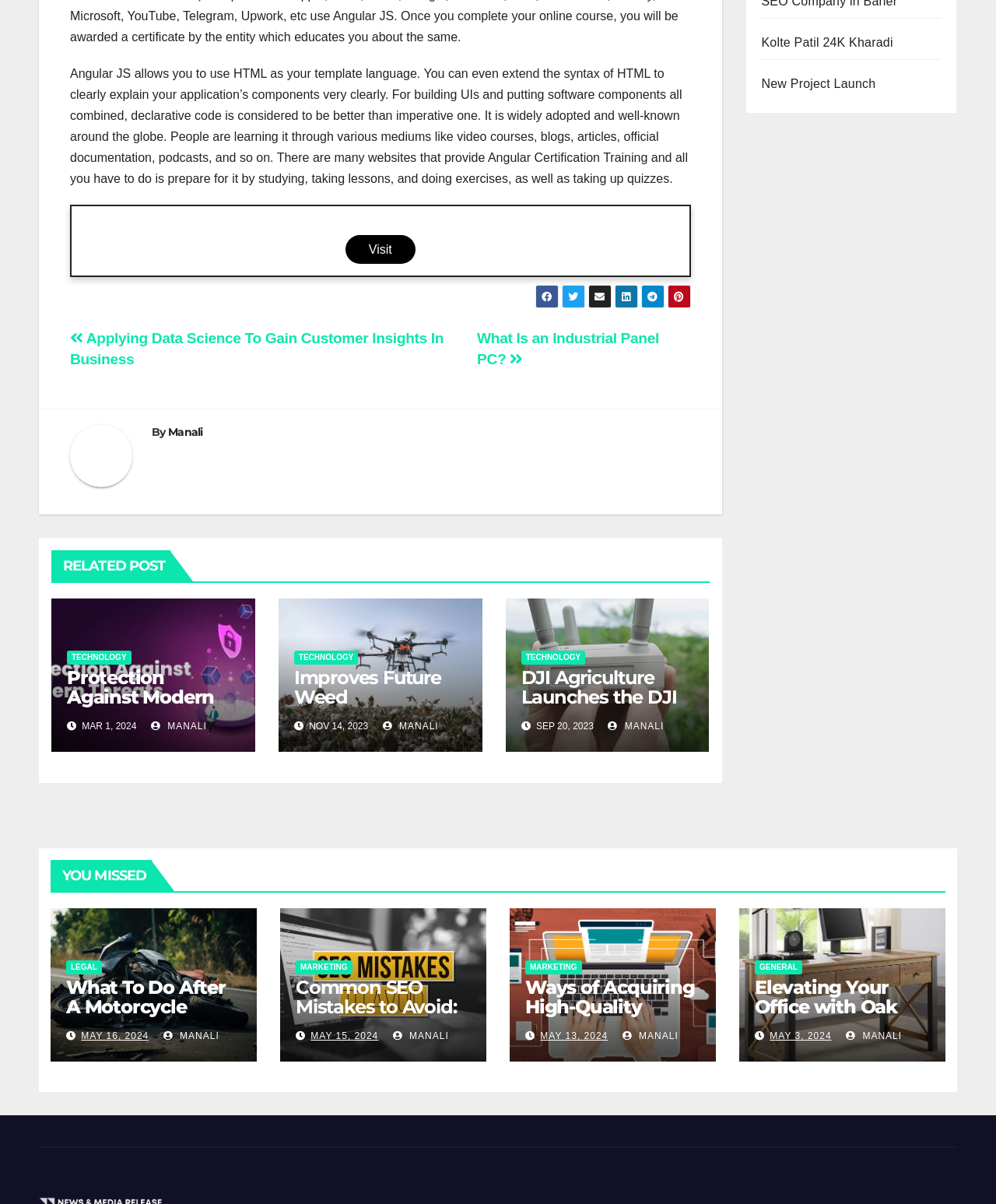Give a one-word or one-phrase response to the question:
What is the category of the post 'What Is an Industrial Panel PC?'

TECHNOLOGY